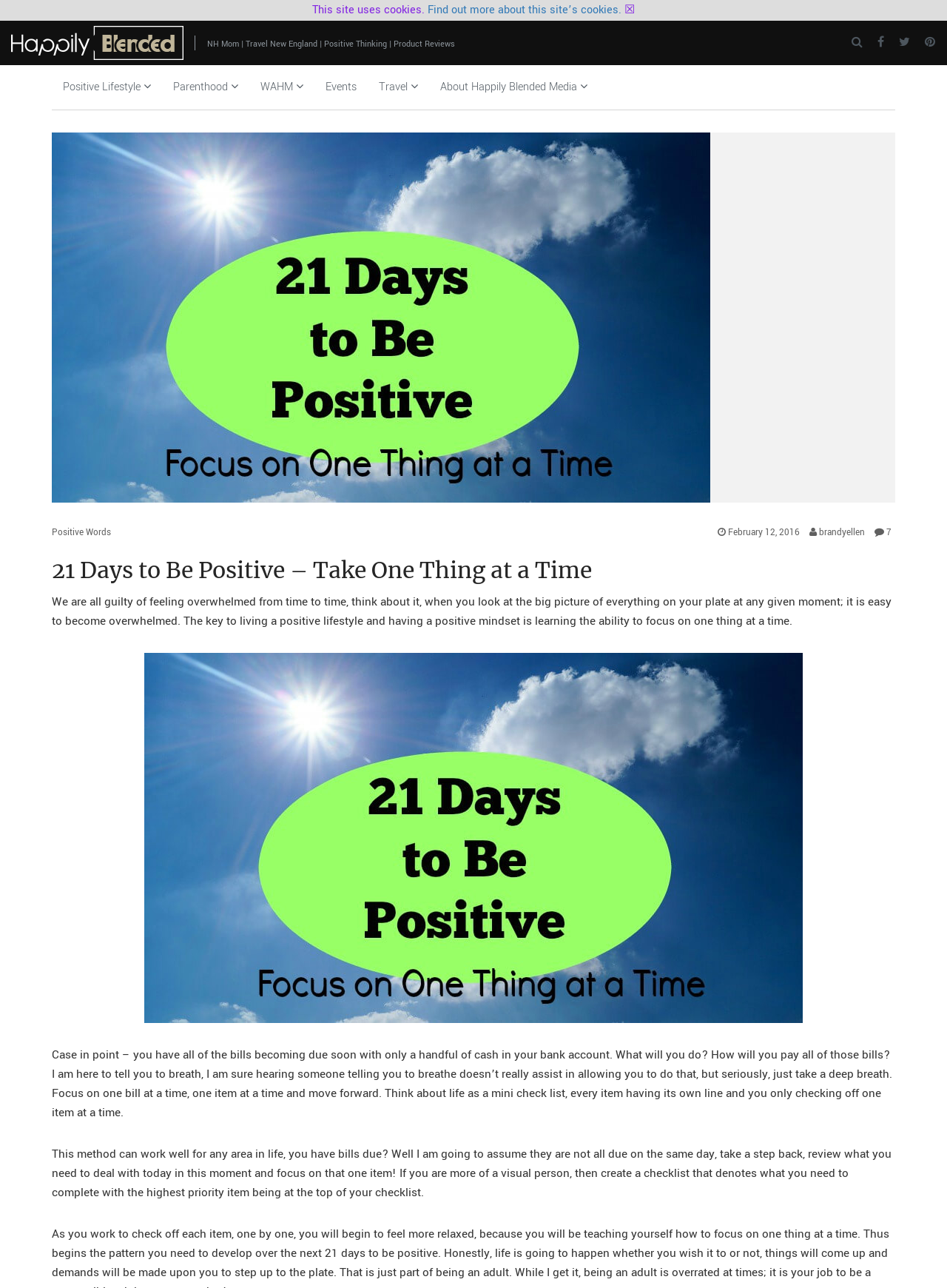For the given element description About Happily Blended Media, determine the bounding box coordinates of the UI element. The coordinates should follow the format (top-left x, top-left y, bottom-right x, bottom-right y) and be within the range of 0 to 1.

[0.453, 0.051, 0.632, 0.085]